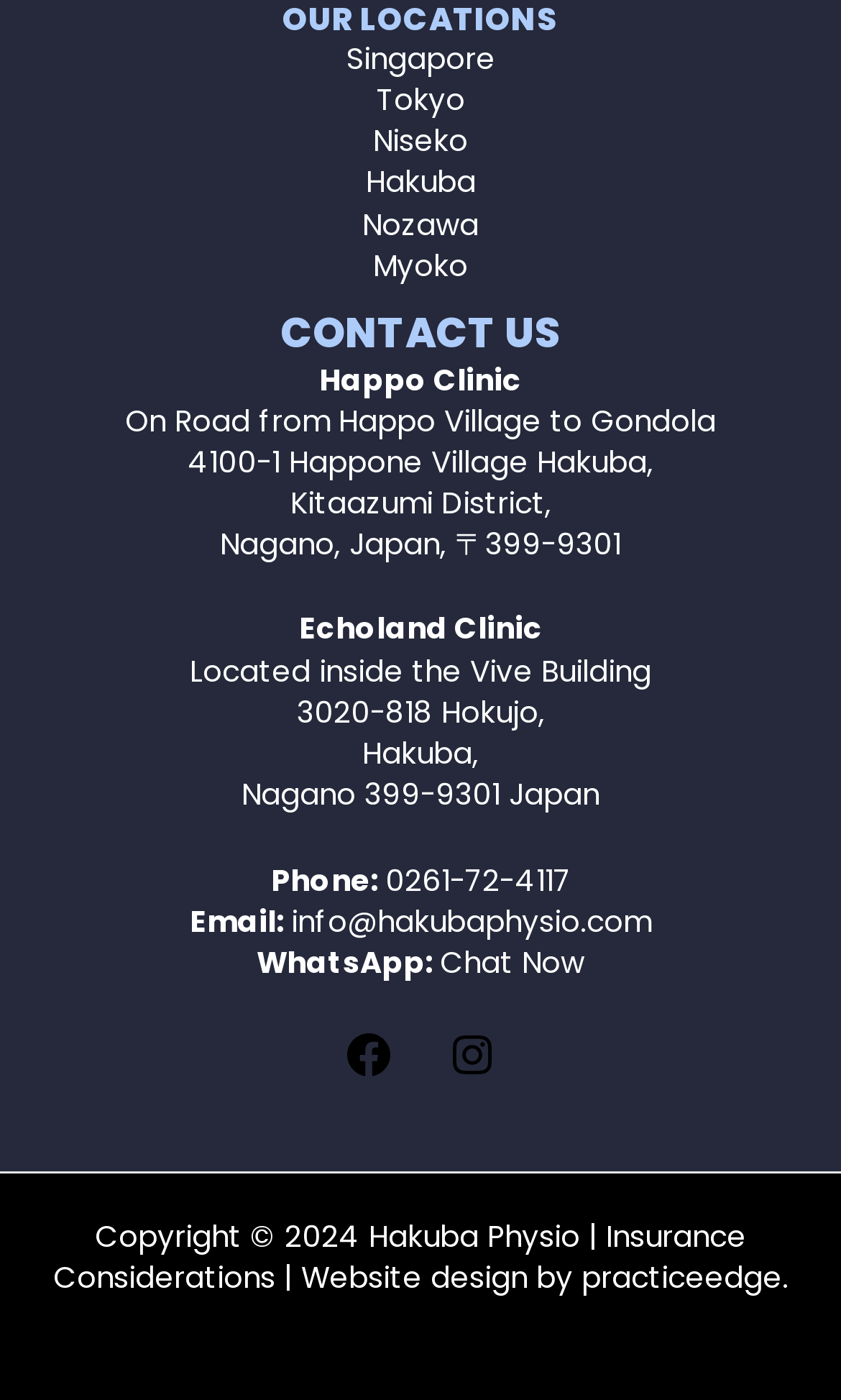Locate the bounding box of the UI element described by: "Facebook" in the given webpage screenshot.

[0.408, 0.75, 0.469, 0.779]